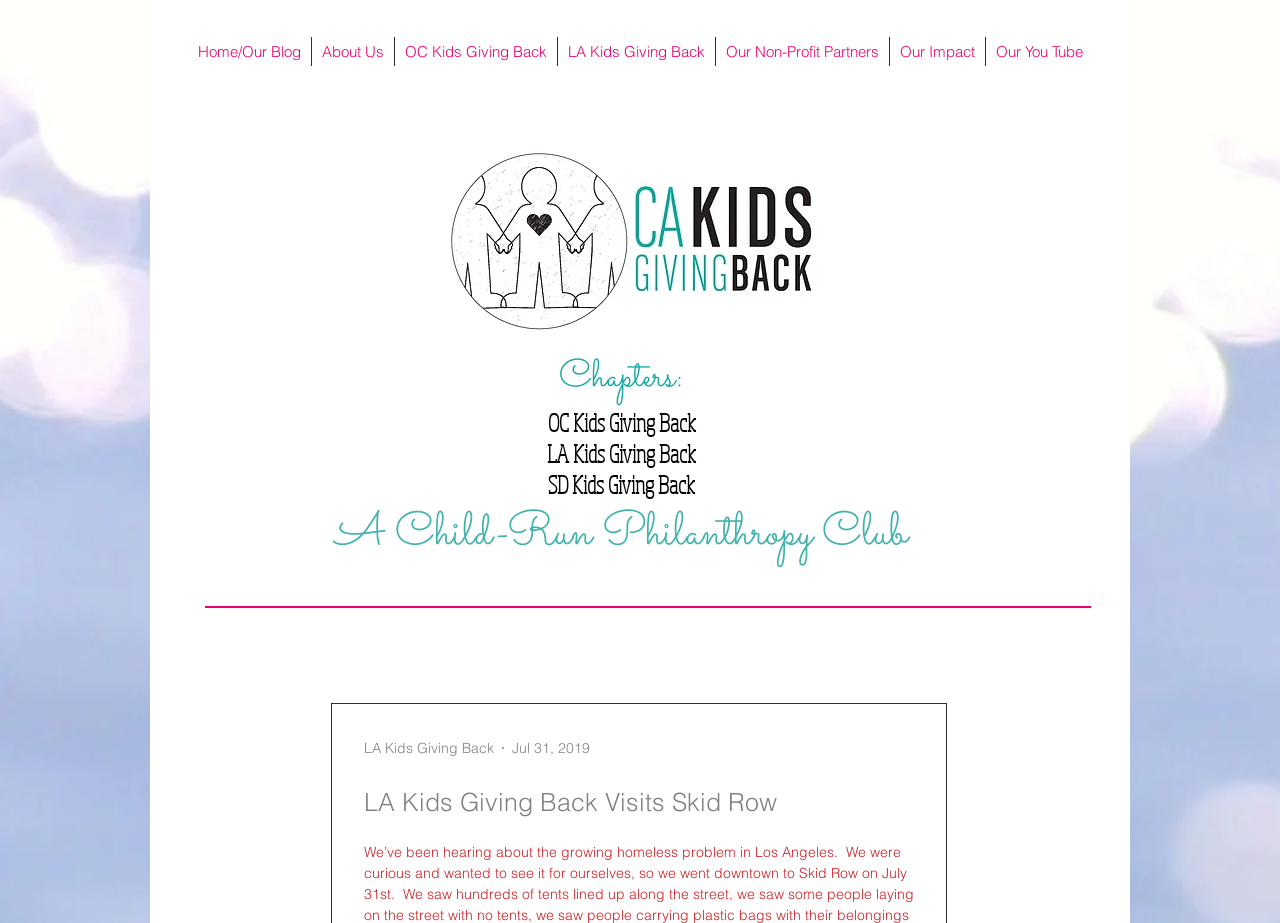Locate the bounding box of the UI element described by: "OC Kids Giving Back" in the given webpage screenshot.

[0.308, 0.04, 0.435, 0.072]